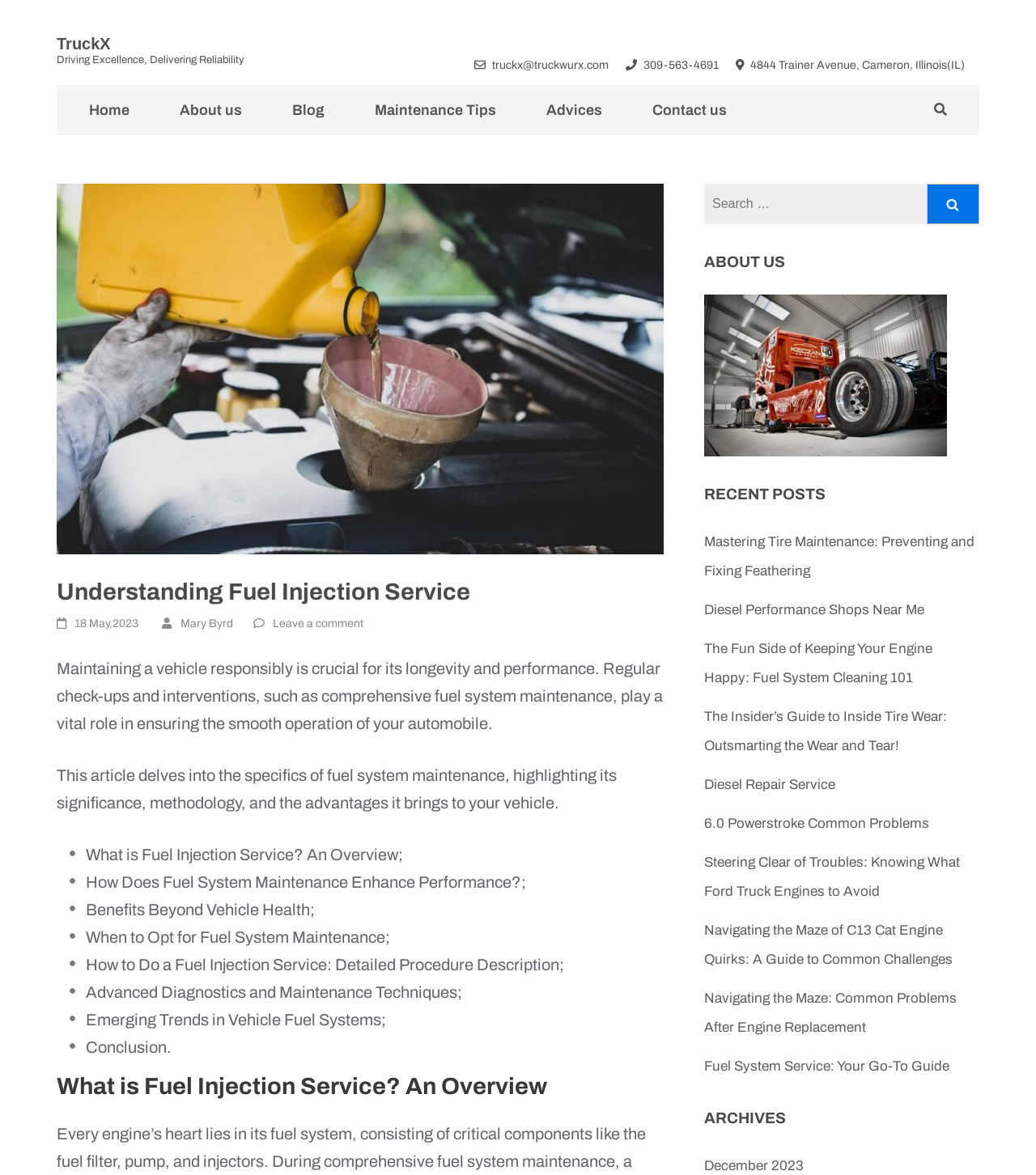Find the bounding box coordinates of the area to click in order to follow the instruction: "Click on the 'Home' link".

[0.086, 0.072, 0.125, 0.115]